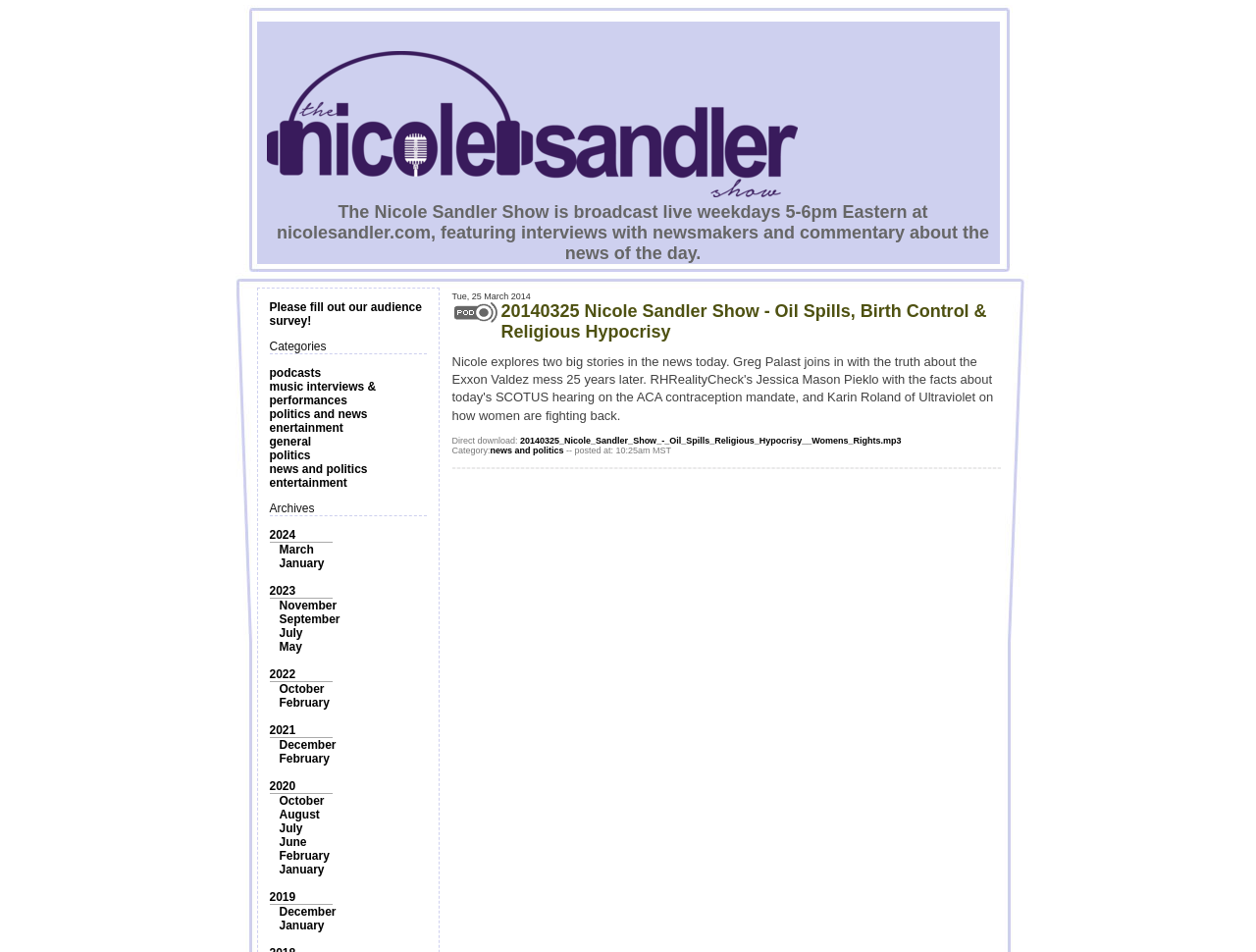Write an extensive caption that covers every aspect of the webpage.

This webpage appears to be a podcast episode page from "The Nicole Sandler Show". At the top, there is a large image taking up about half of the screen width, followed by a brief description of the show, which is broadcast live weekdays from 5-6 pm Eastern at nicolesandler.com. Below this, there is another image, slightly smaller than the first one.

To the right of the second image, there is a link to fill out an audience survey. Below this, there are several links categorized by topic, including podcasts, music interviews and performances, politics and news, entertainment, and general. These links are arranged in a vertical list, taking up about a quarter of the screen width.

Further down, there is a section labeled "Archives", which contains links to past episodes organized by year and month. These links are also arranged in a vertical list, taking up about half of the screen width.

The main content of the page is a table with a single row, containing information about the current episode. The episode title, "20140325 Nicole Sandler Show - Oil Spills, Birth Control & Religious Hypocrisy", is a link, and there is a brief summary of the episode below it. The summary mentions that Nicole explores two big stories in the news, including the Exxon Valdez mess and the ACA contraception mandate, and features guests Greg Palast, Jessica Mason Pieklo, and Karin Roland. There is also a direct download link for the episode, categorized under "news and politics", and a note about the posting time, 10:25 am MST.